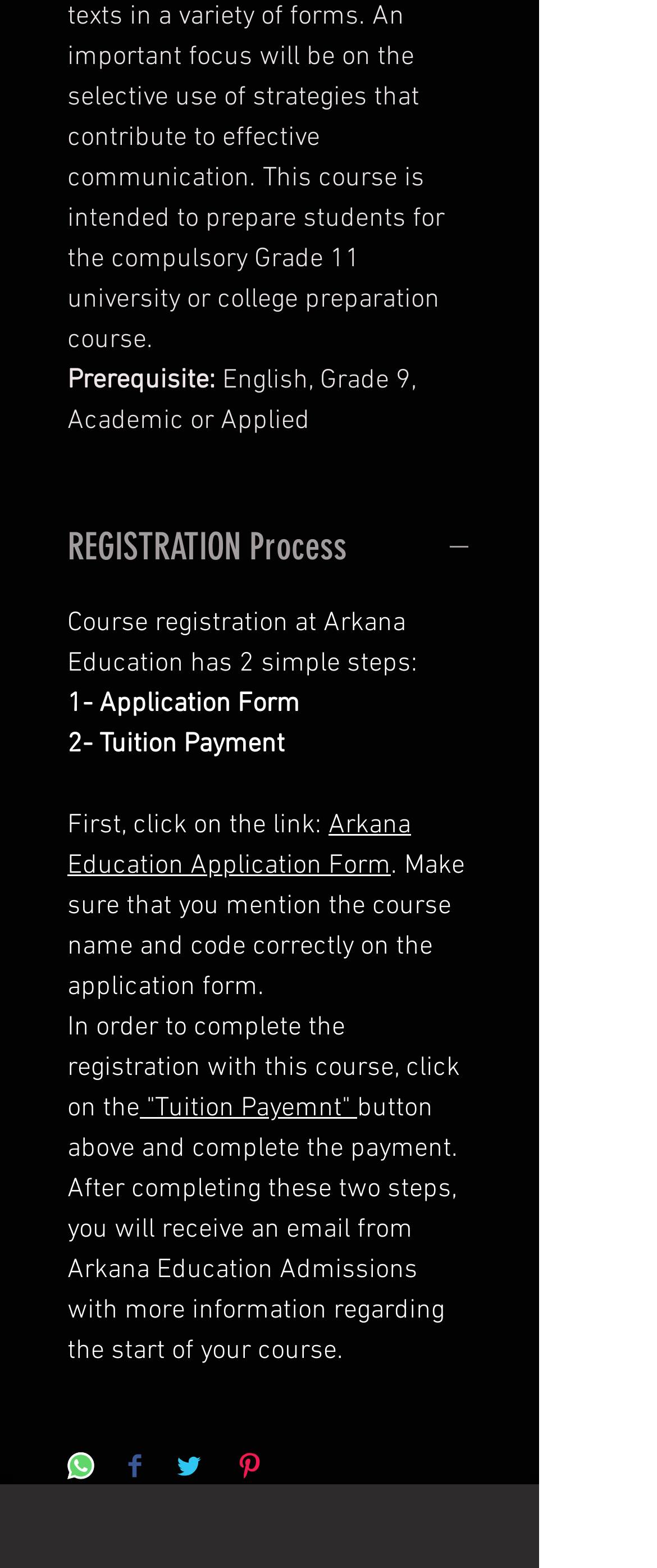Provide a brief response in the form of a single word or phrase:
What will you receive after completing the registration?

Email from Arkana Education Admissions